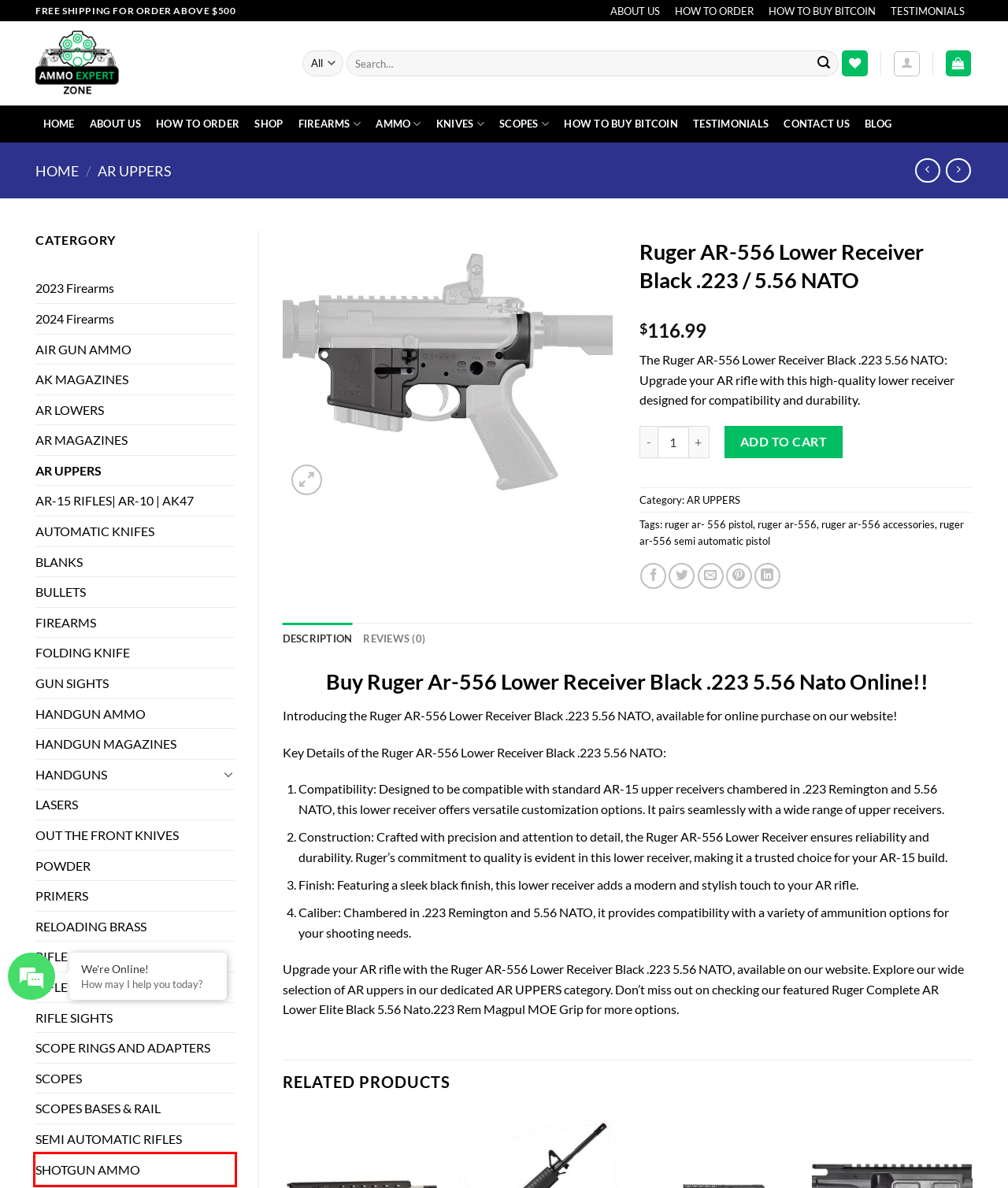You are presented with a screenshot of a webpage with a red bounding box. Select the webpage description that most closely matches the new webpage after clicking the element inside the red bounding box. The options are:
A. Buy Ruger Complete AR Lower Elite Black 5.56 Nato.223 Rem Magpul MOE Grip Online!!
B. Buy AR-15 RIFLES| AR-10 | AK47 Online!!
C. ruger ar-556 Archives | Ammo Expert Zone
D. ABOUT US | Ammo Expert Zone
E. HANDGUN AMMO available in stock near me at affordable prices
F. Shotgun Ammo for sale
G. HOW TO BUY BITCOIN | Ammo Expert Zone
H. Gun Sights for sale

F